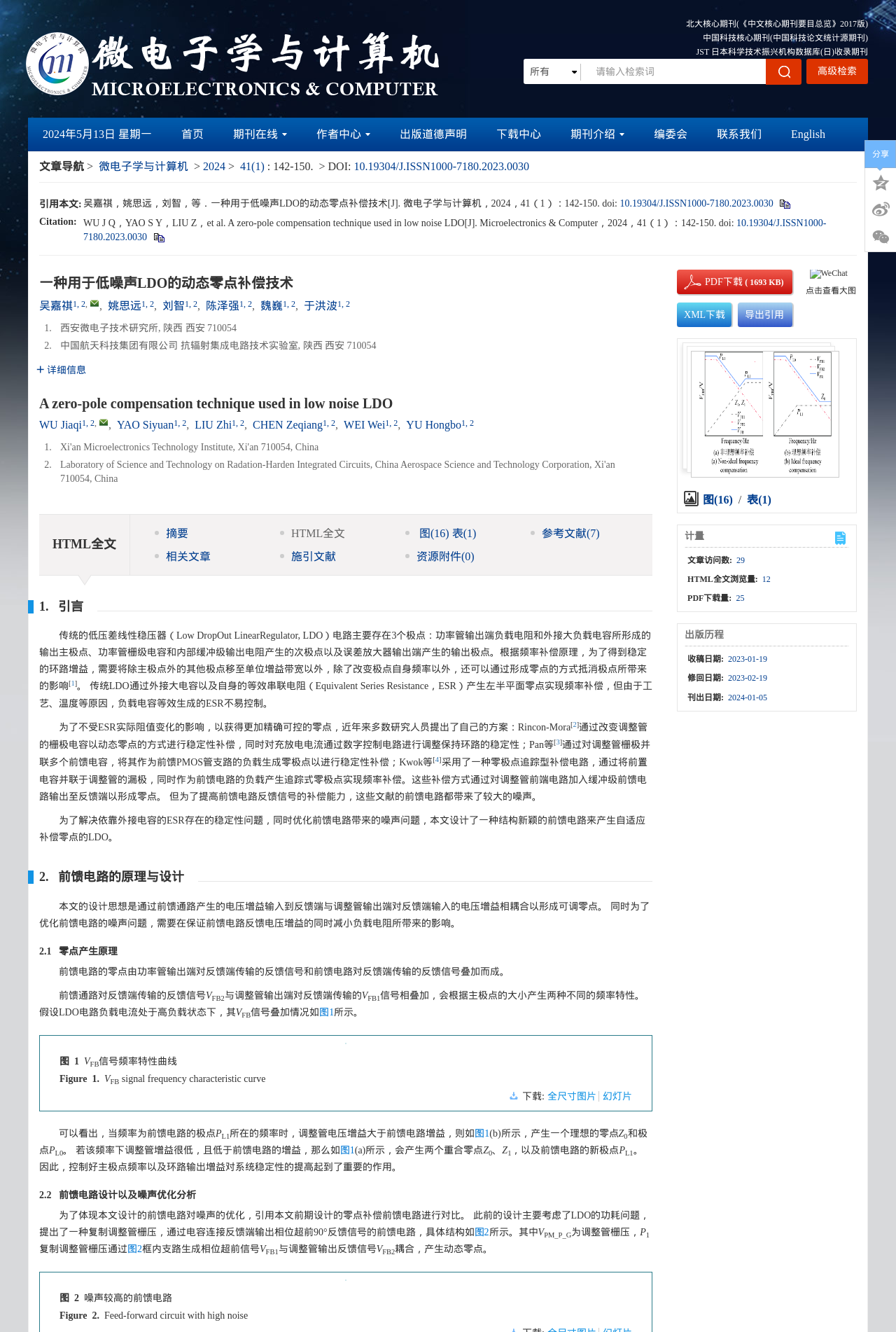Locate the bounding box coordinates of the area where you should click to accomplish the instruction: "view journal information".

[0.62, 0.088, 0.713, 0.114]